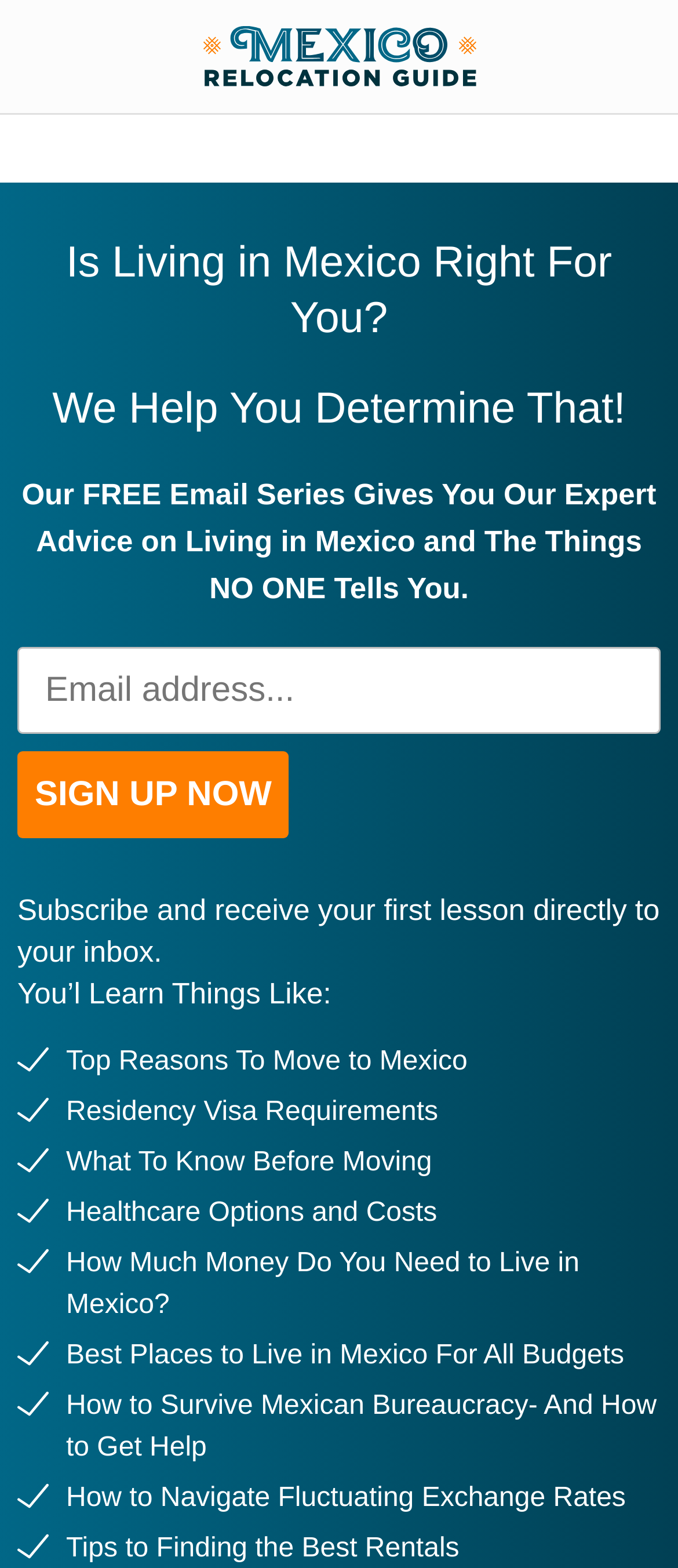What is the purpose of the email series?
Look at the screenshot and respond with one word or a short phrase.

Learn about retirement in Mexico